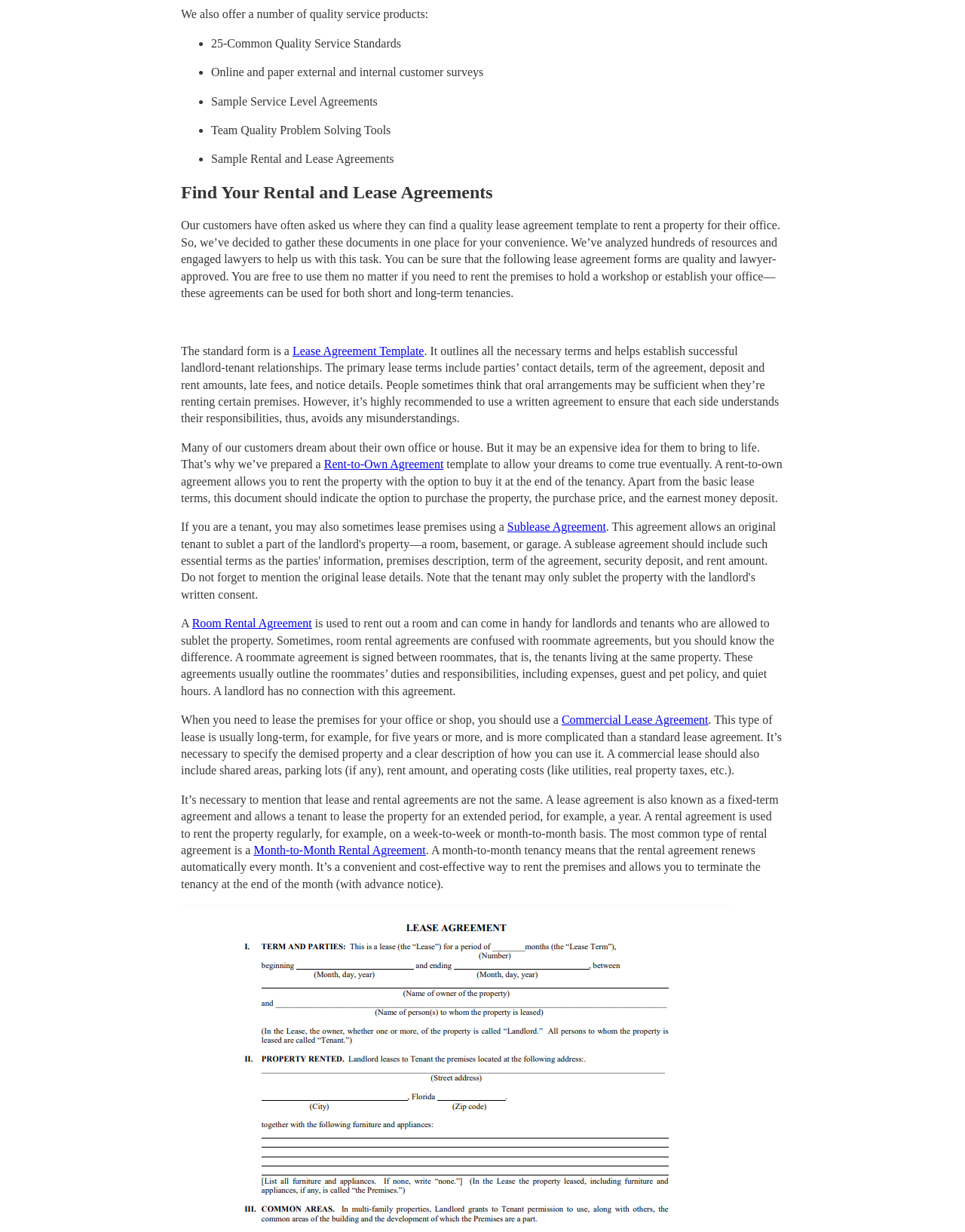Answer the following query concisely with a single word or phrase:
What type of service products are offered?

Quality service products